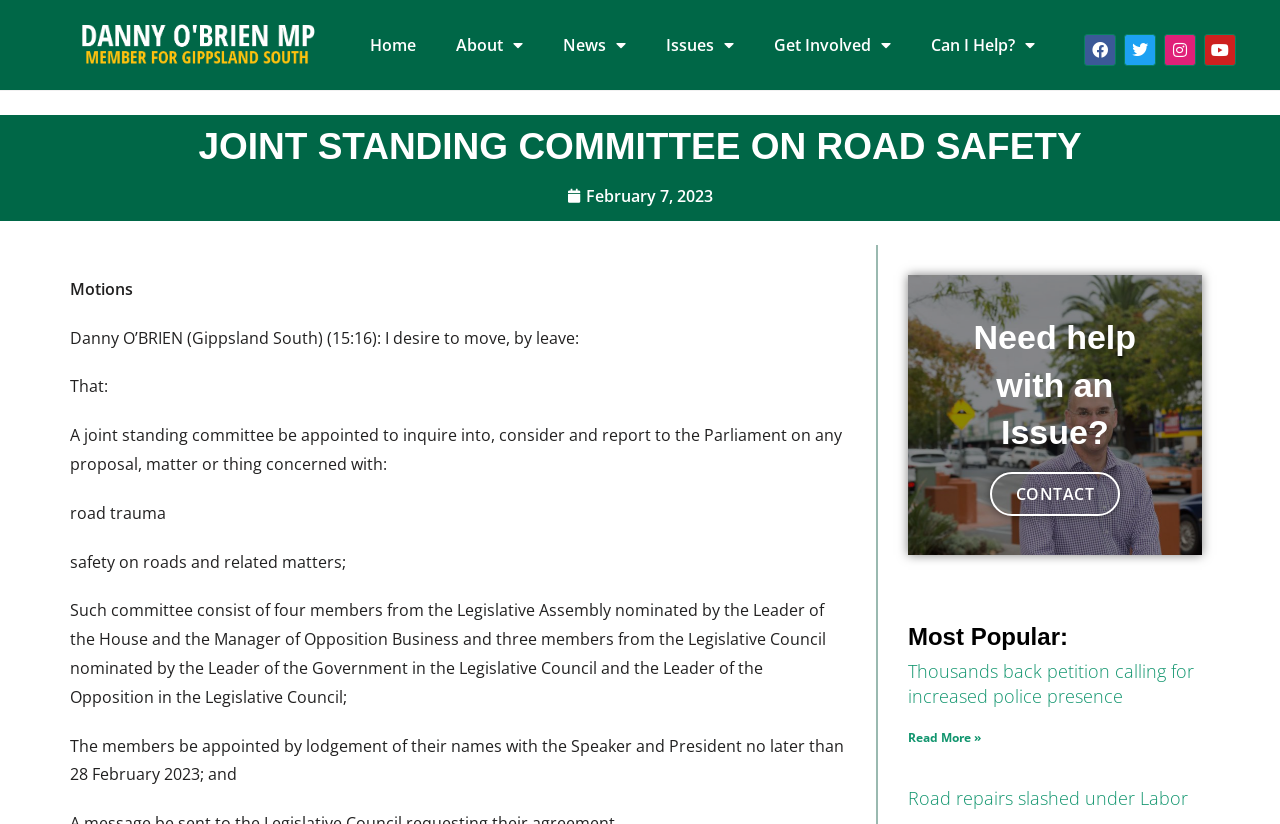Extract the heading text from the webpage.

JOINT STANDING COMMITTEE ON ROAD SAFETY